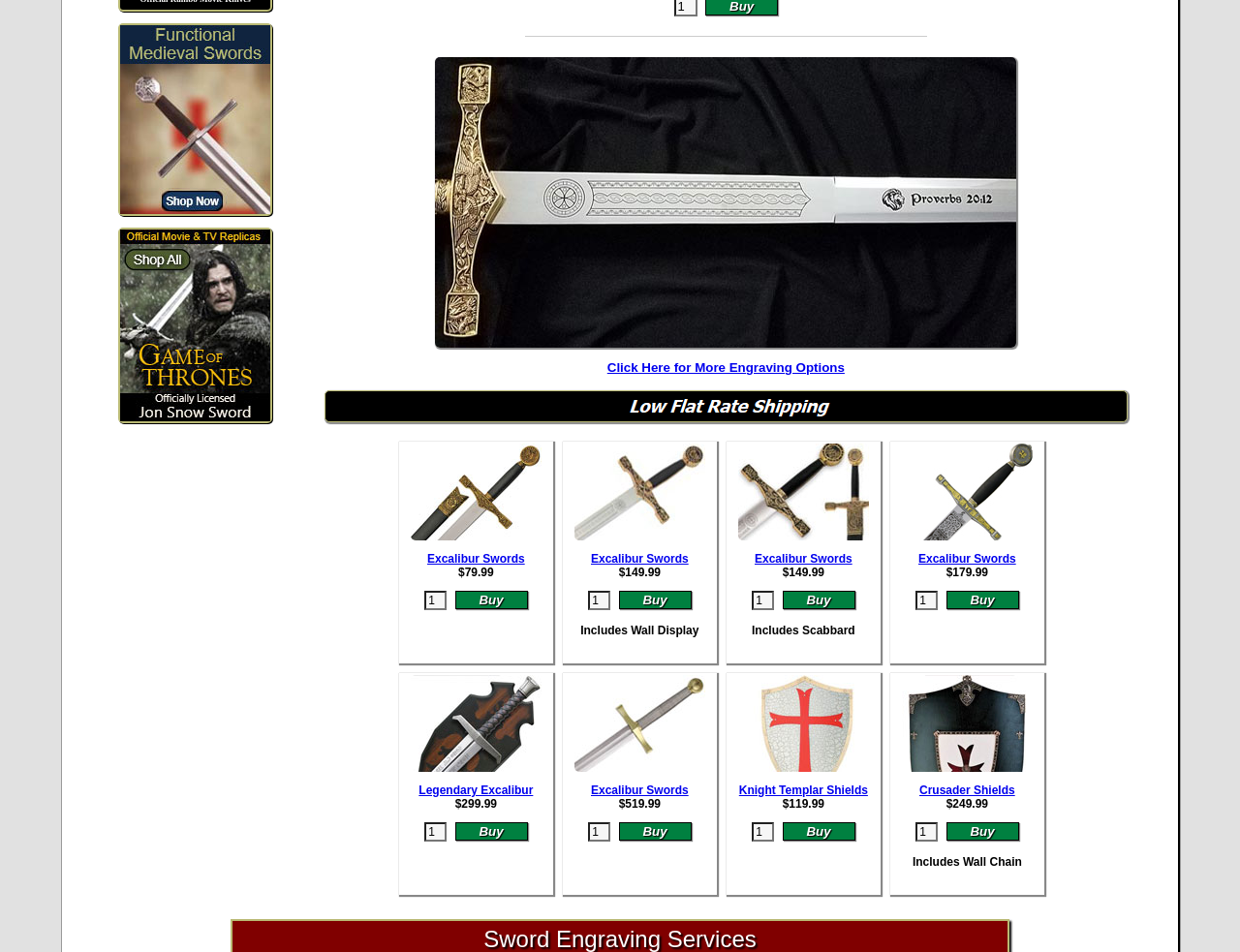Locate the bounding box coordinates of the segment that needs to be clicked to meet this instruction: "View Custom Engraved Swords".

[0.351, 0.204, 0.82, 0.22]